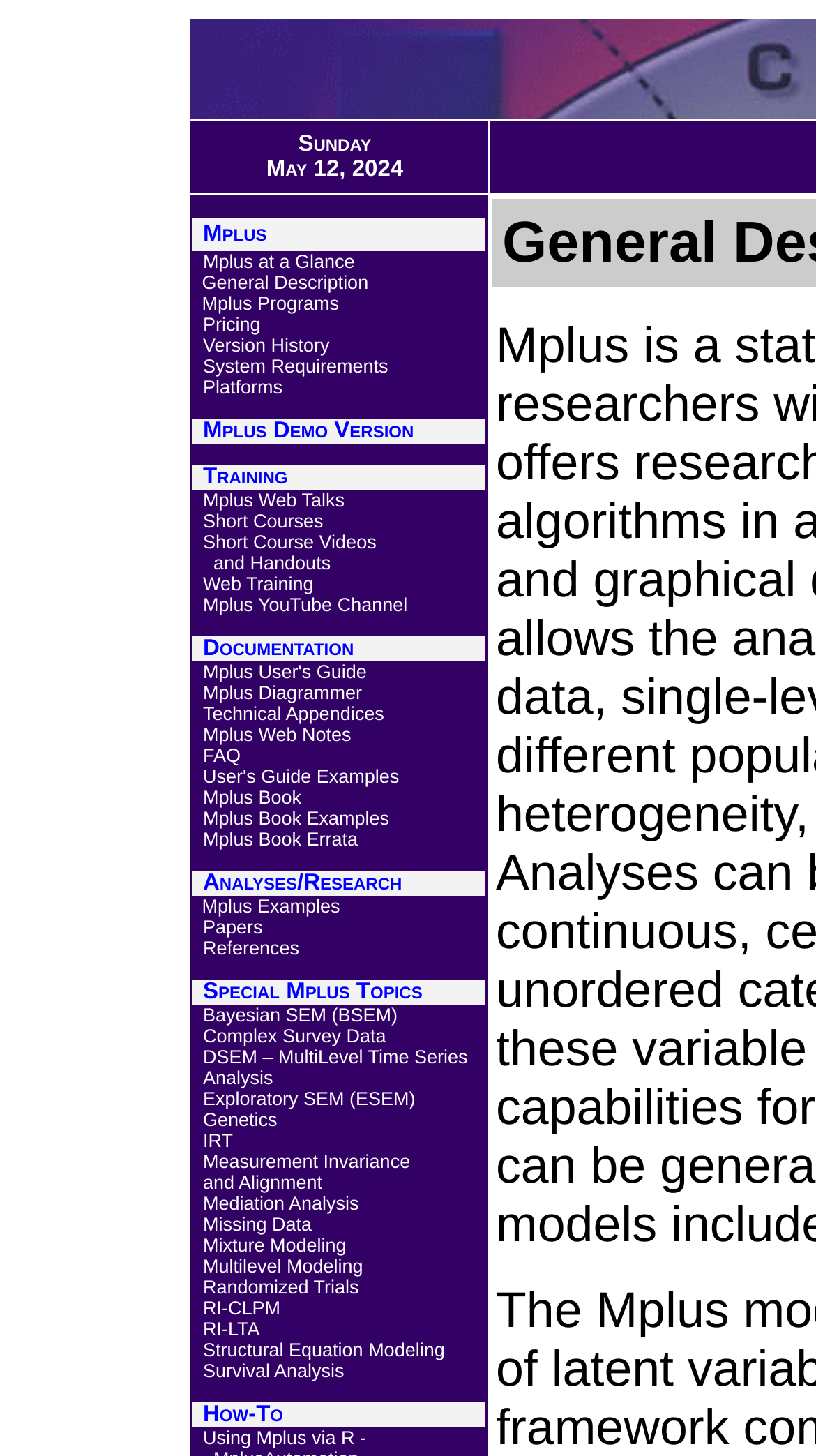What is the name of the software?
Please give a well-detailed answer to the question.

The name of the software can be found in the first table row, where it says 'Mplus'.